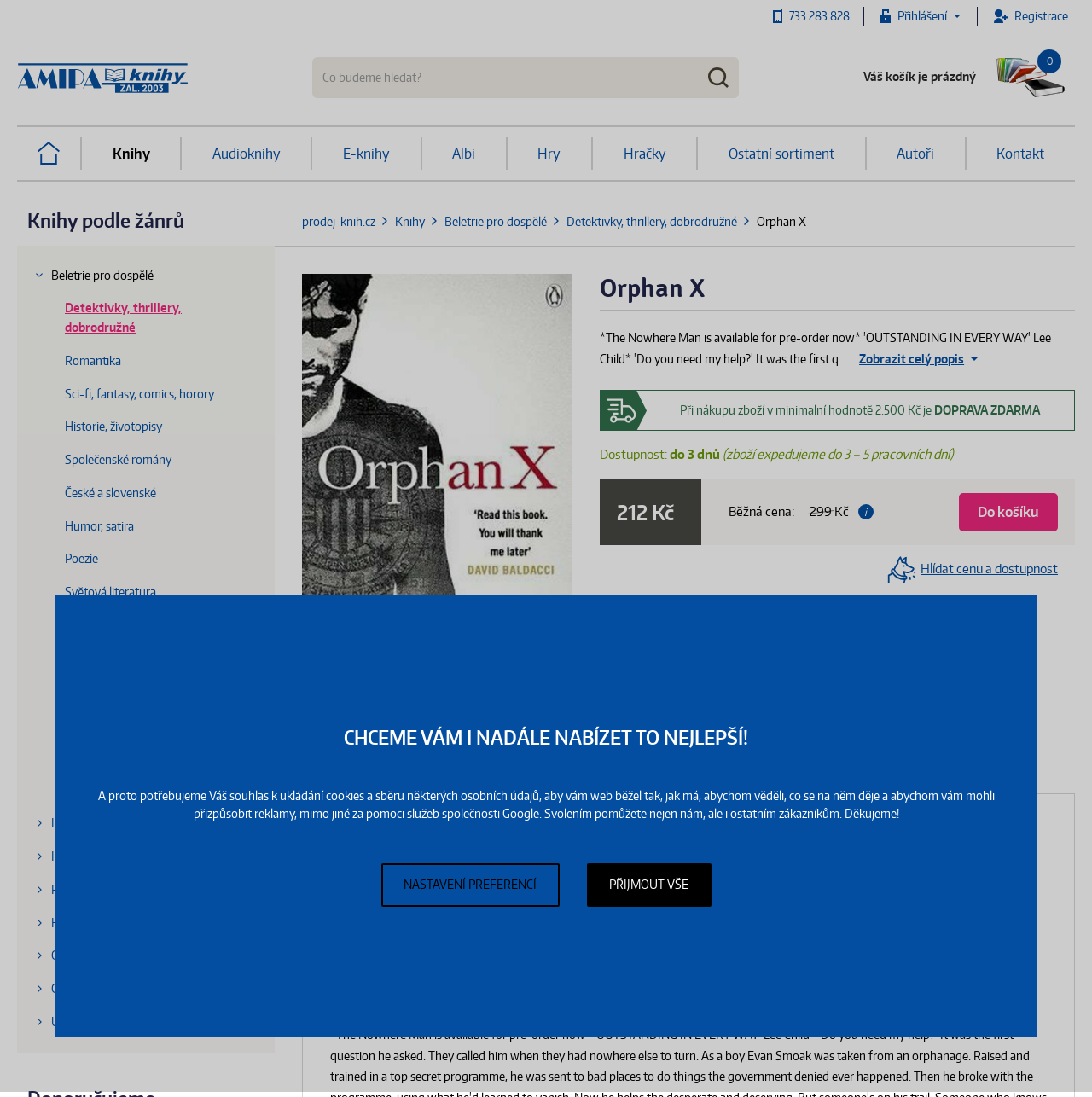Please specify the bounding box coordinates for the clickable region that will help you carry out the instruction: "Add Orphan X to the cart".

[0.878, 0.449, 0.969, 0.484]